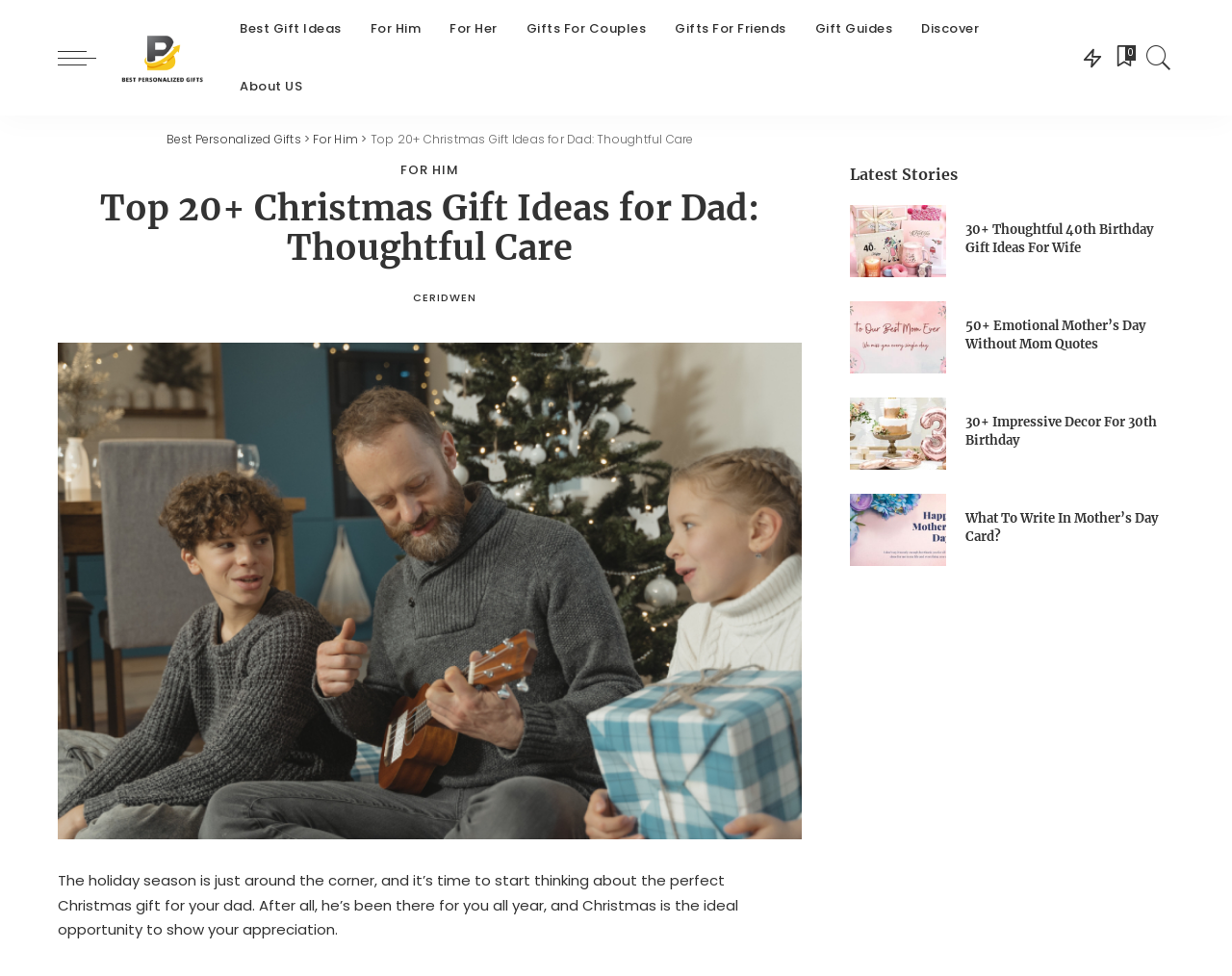Predict the bounding box of the UI element based on the description: "For Him". The coordinates should be four float numbers between 0 and 1, formatted as [left, top, right, bottom].

[0.325, 0.168, 0.373, 0.18]